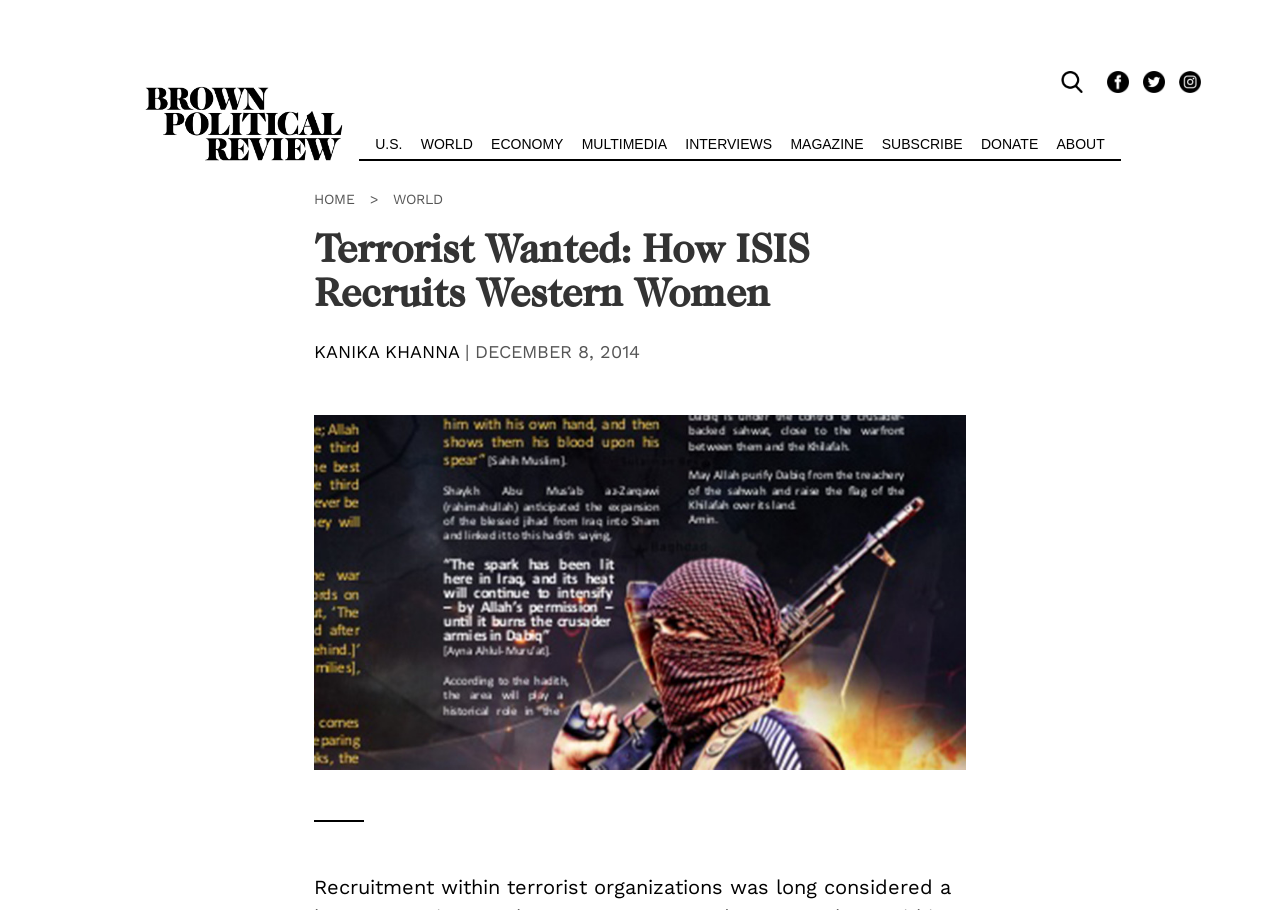Provide the bounding box coordinates for the UI element that is described as: "Kanika Khanna".

[0.245, 0.375, 0.358, 0.398]